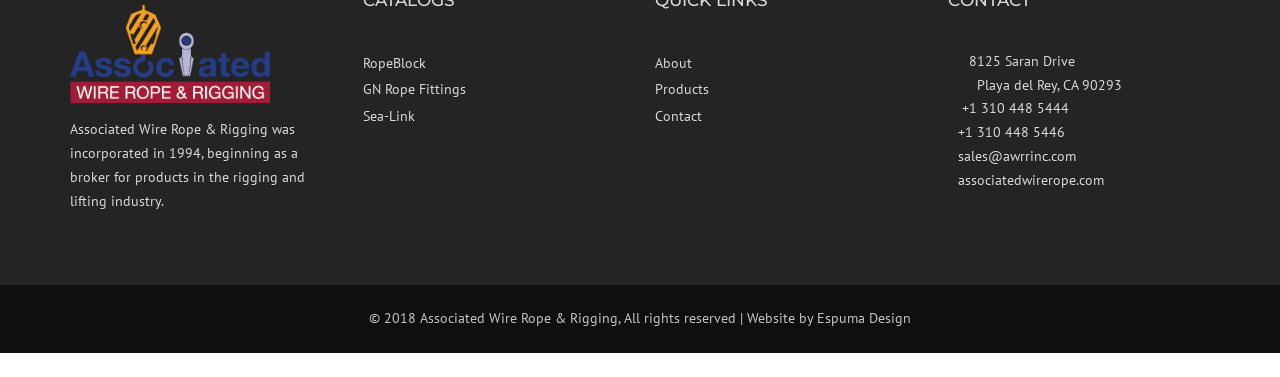Specify the bounding box coordinates of the area to click in order to follow the given instruction: "contact the company."

[0.512, 0.273, 0.717, 0.344]